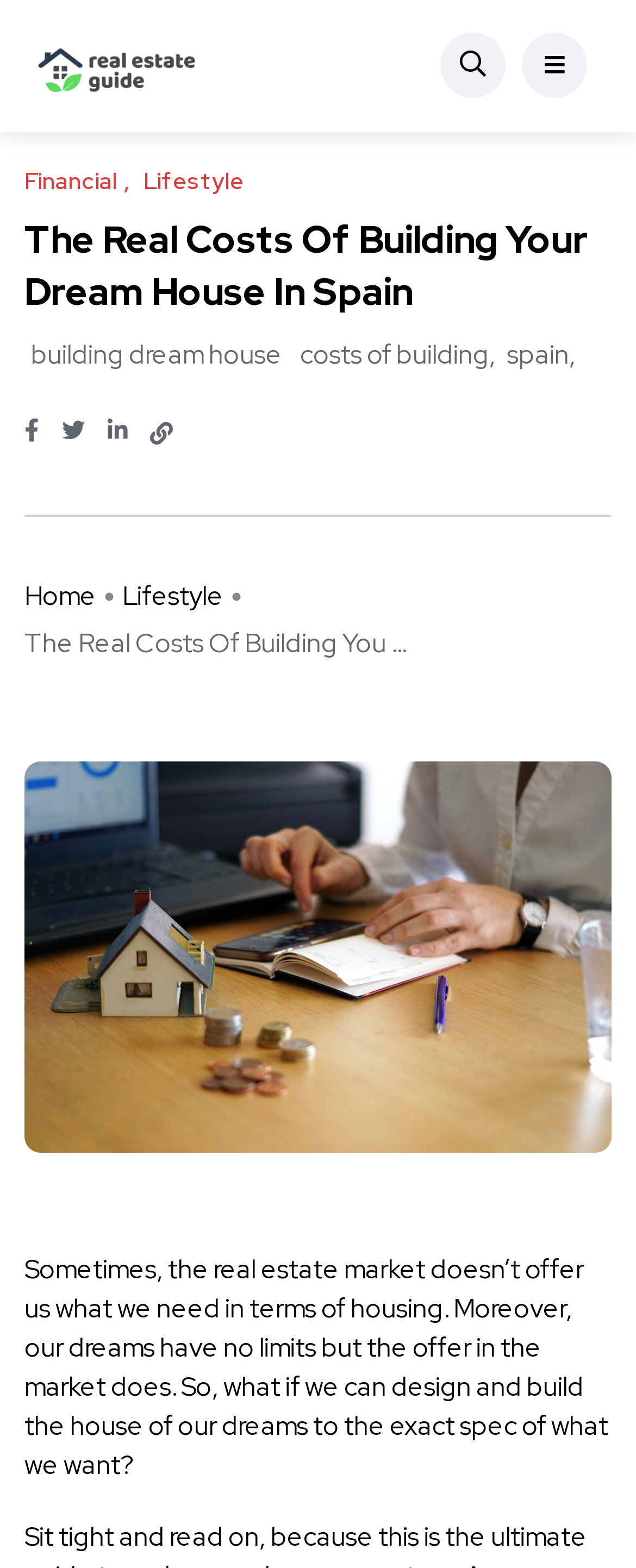Provide a single word or phrase to answer the given question: 
What is the main topic of this webpage?

Building a dream house in Spain